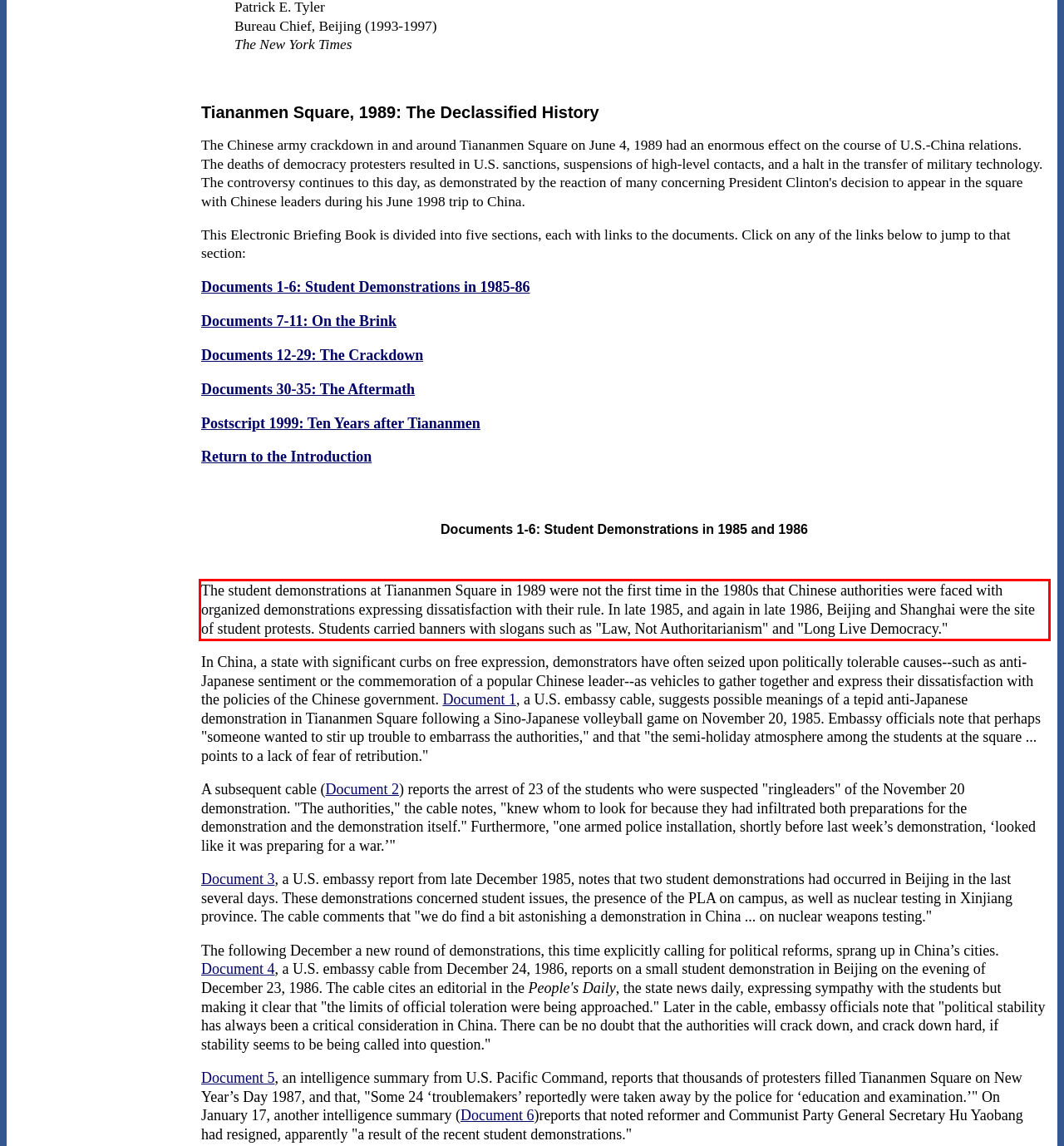Review the webpage screenshot provided, and perform OCR to extract the text from the red bounding box.

The student demonstrations at Tiananmen Square in 1989 were not the first time in the 1980s that Chinese authorities were faced with organized demonstrations expressing dissatisfaction with their rule. In late 1985, and again in late 1986, Beijing and Shanghai were the site of student protests. Students carried banners with slogans such as "Law, Not Authoritarianism" and "Long Live Democracy."